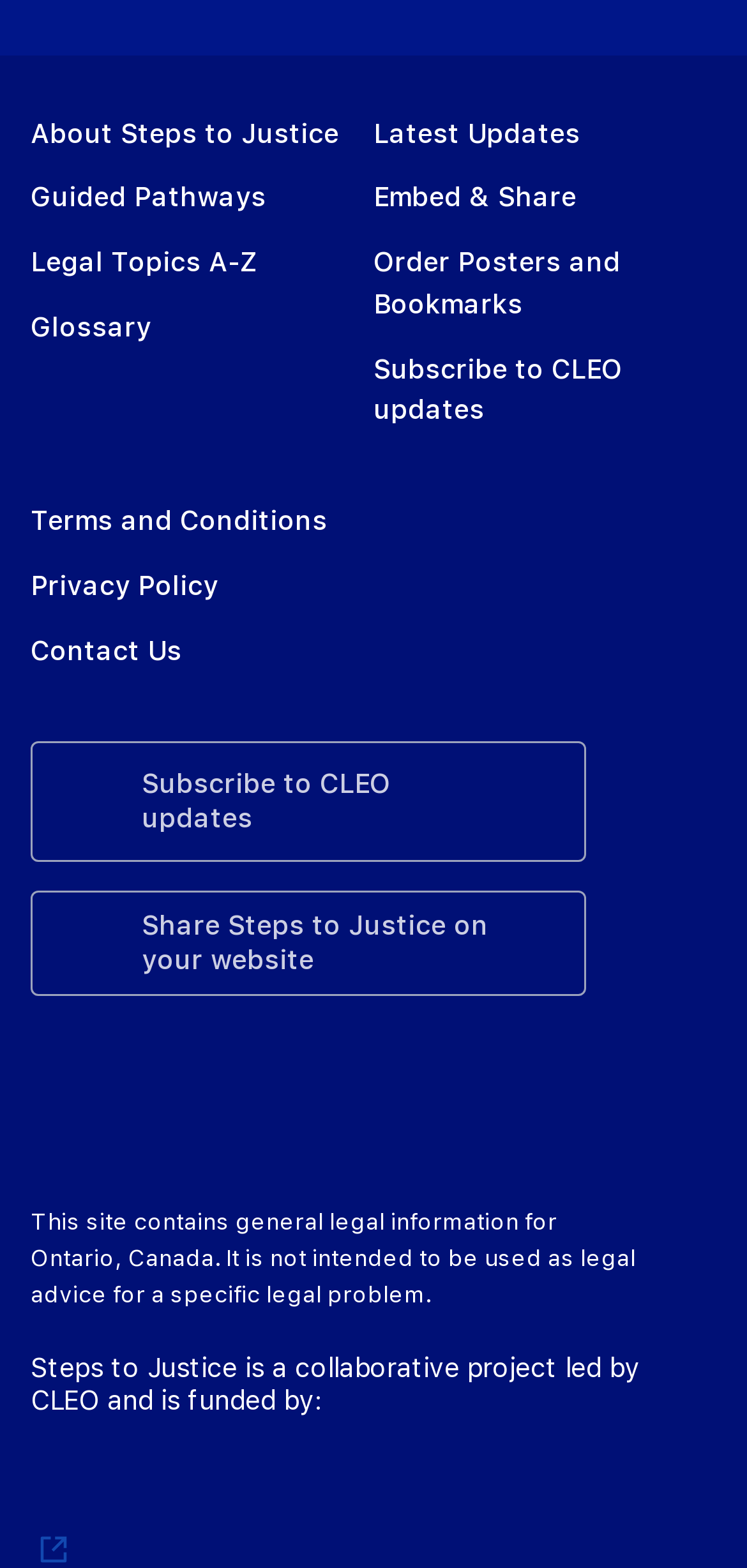Provide your answer in a single word or phrase: 
How many links are there in the top-left section of the webpage?

4